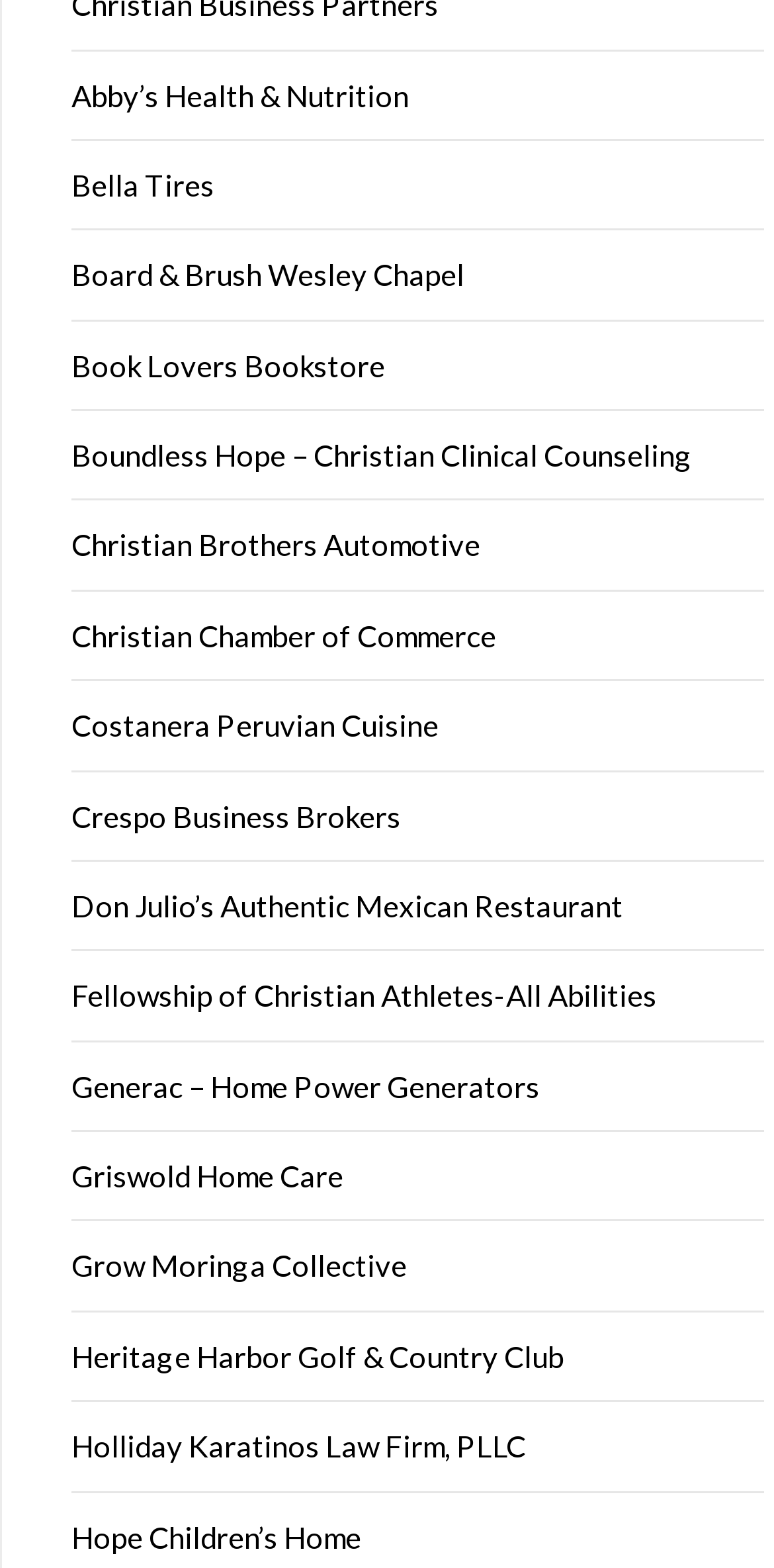Pinpoint the bounding box coordinates of the clickable element to carry out the following instruction: "explore Heritage Harbor Golf & Country Club."

[0.092, 0.853, 0.728, 0.876]